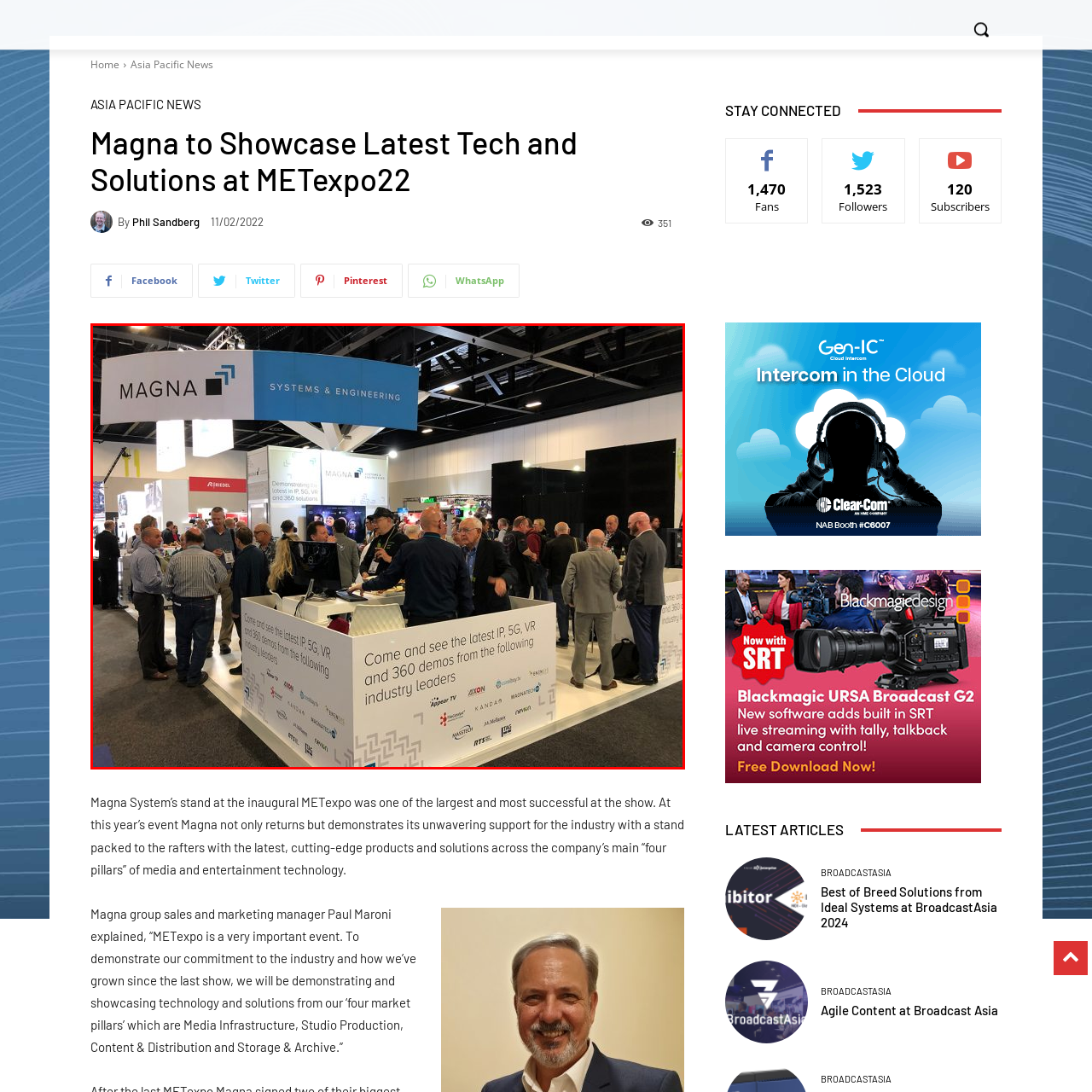What is the design of the Magna Systems & Engineering booth?
Direct your attention to the highlighted area in the red bounding box of the image and provide a detailed response to the question.

The caption describes the booth as having a sleek, modern design, which suggests that the booth has a contemporary and stylish appearance that is visually appealing to attendees.